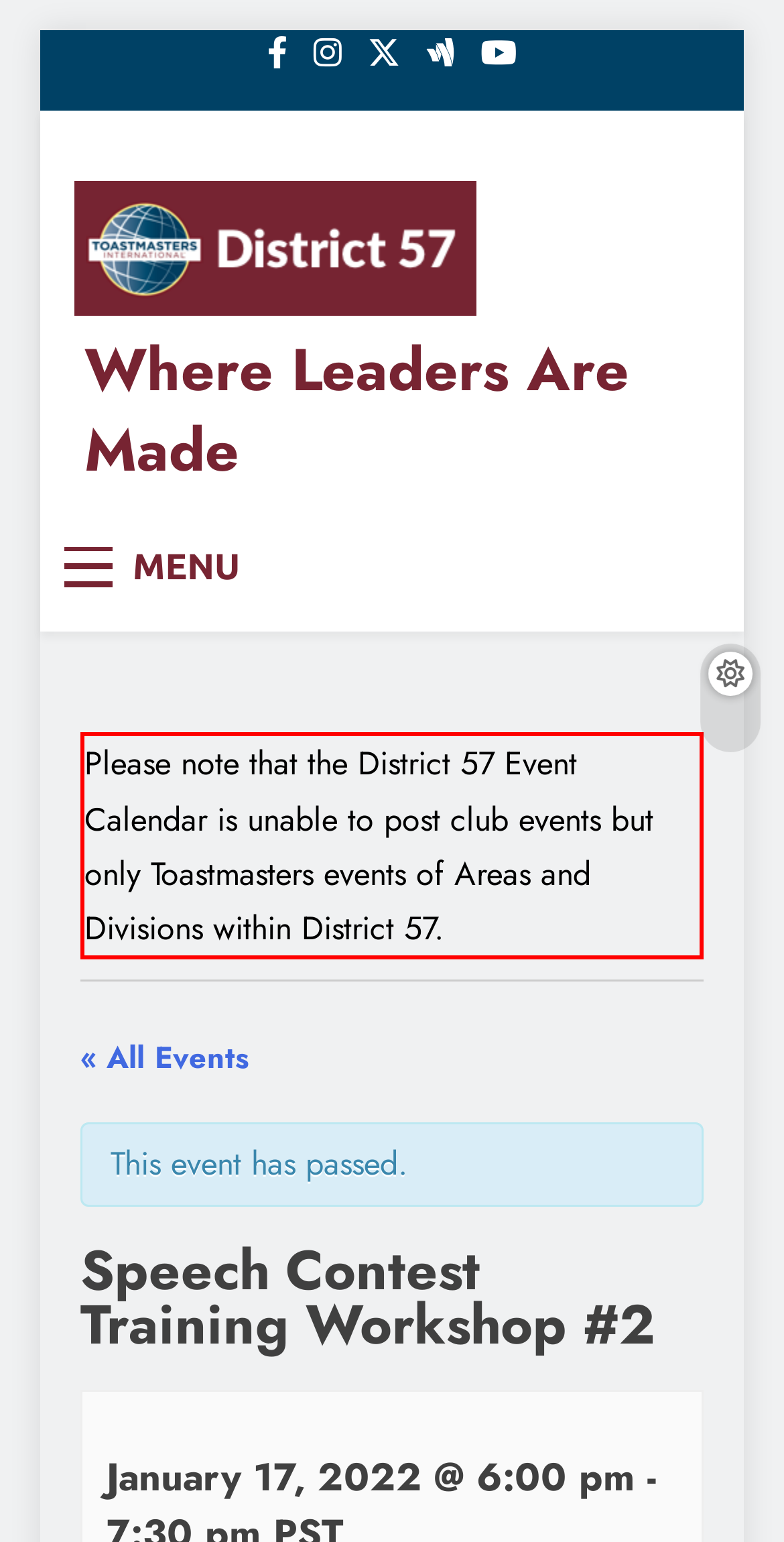What is the purpose of this training?
Look at the image and provide a detailed response to the question.

Based on the meta description, this webpage is about a training series for area and division directors, and it provides tips and tools for having a successful contest.